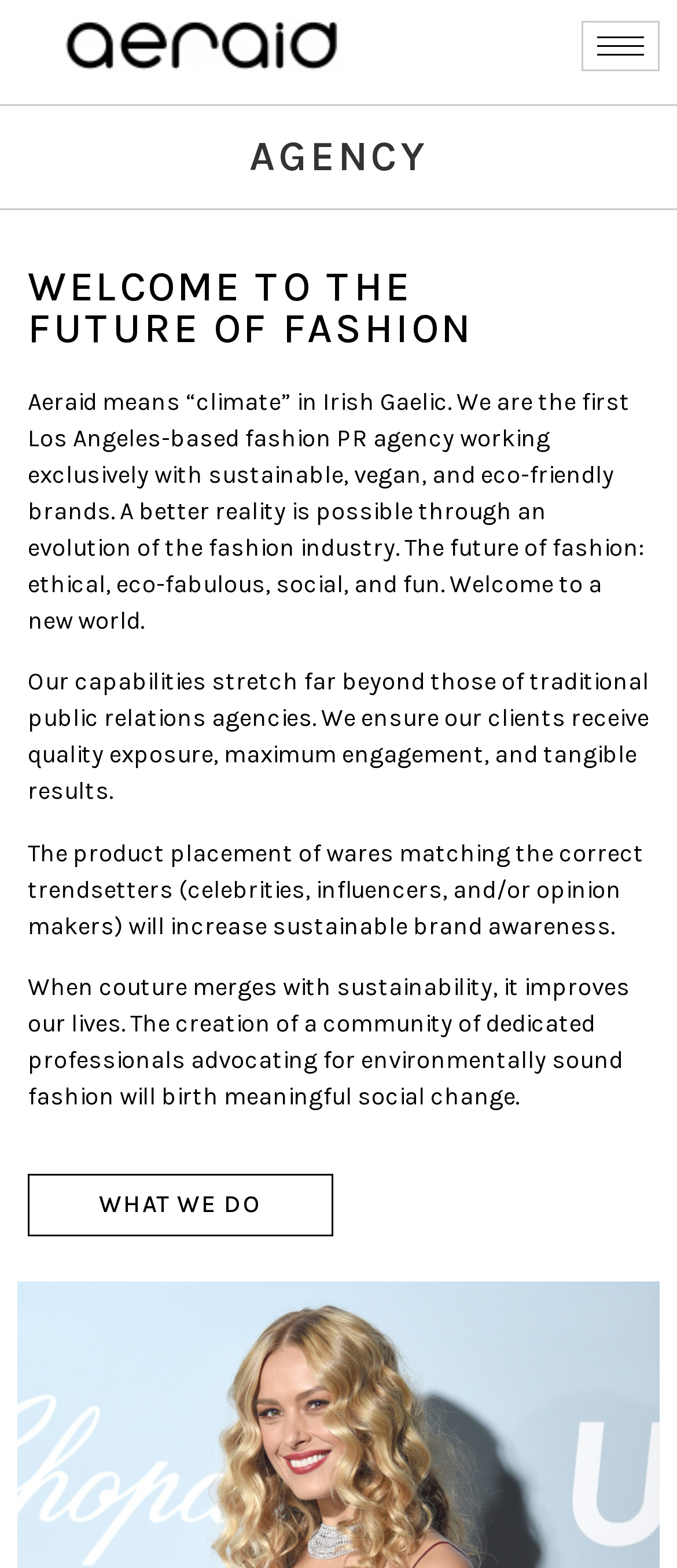Based on the visual content of the image, answer the question thoroughly: What can be found by clicking on 'WHAT WE DO'?

The link 'WHAT WE DO' is likely to lead to a page that describes the agency's capabilities, as hinted by the surrounding text 'Our capabilities stretch far beyond those of traditional public relations agencies.'